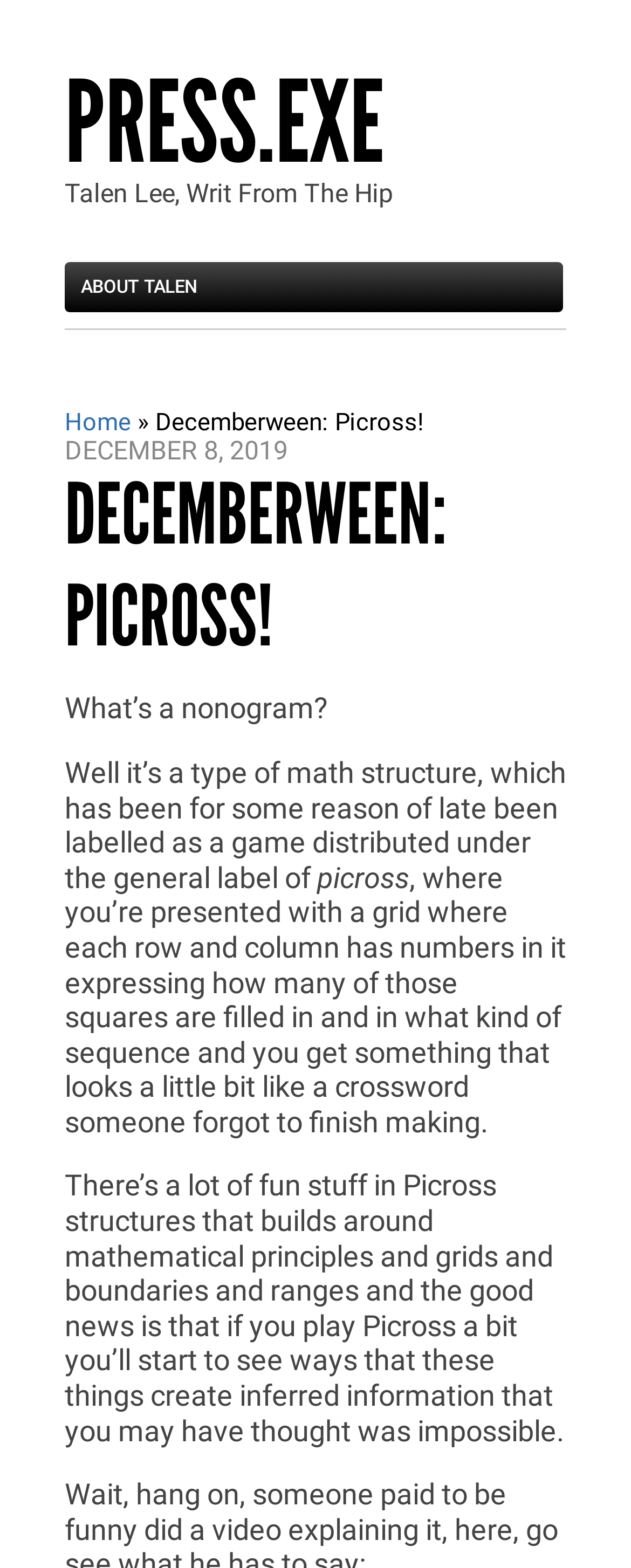Provide the bounding box coordinates of the HTML element this sentence describes: "parent_node: Can Pets Eat". The bounding box coordinates consist of four float numbers between 0 and 1, i.e., [left, top, right, bottom].

None